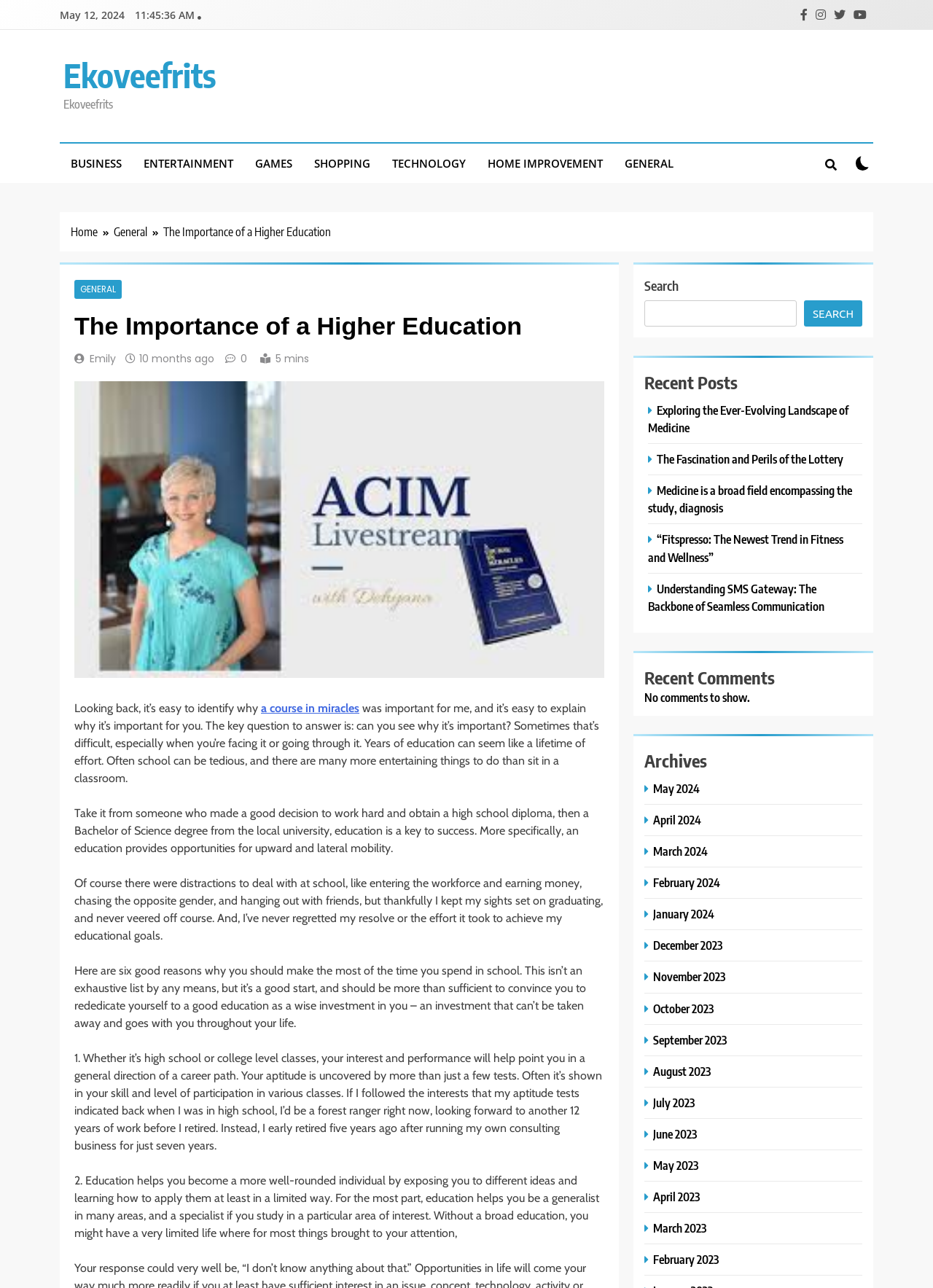Give a comprehensive overview of the webpage, including key elements.

This webpage is about the importance of higher education, with a focus on personal development and career growth. At the top, there is a date "May 12, 2024" and a row of social media links. Below that, there are several categories listed, including "BUSINESS", "ENTERTAINMENT", "GAMES", and more, which are likely links to other sections of the website.

The main content of the page is an article titled "The Importance of a Higher Education". The article begins with a personal anecdote about the author's experience with higher education and how it has benefited them. The author then lists six reasons why higher education is important, including helping to identify a career path, making one a more well-rounded individual, and providing opportunities for upward and lateral mobility.

To the right of the article, there is a search bar and a section titled "Recent Posts", which lists several article titles with brief summaries. Below that, there is a section titled "Recent Comments", but it appears that there are no comments to display. Further down, there is a section titled "Archives", which lists links to previous months, dating back to May 2023.

Throughout the page, there are various links and buttons, including a "Breadcrumbs" navigation menu at the top, which allows users to navigate back to the home page or other sections of the website. There are also several icons, including a checkbox and a button with a magnifying glass icon, which is likely a search button.